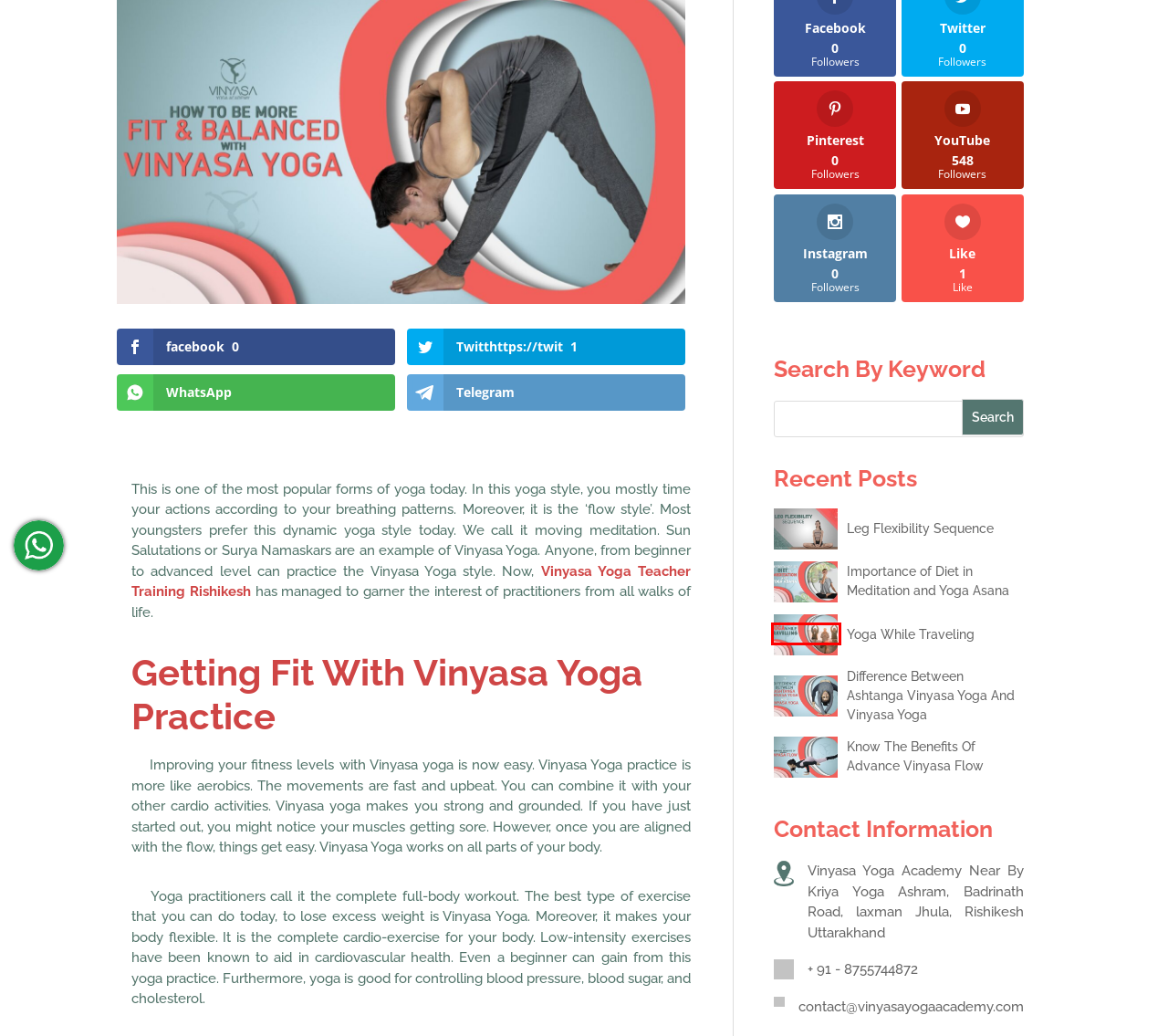Review the webpage screenshot and focus on the UI element within the red bounding box. Select the best-matching webpage description for the new webpage that follows after clicking the highlighted element. Here are the candidates:
A. About Us | Yoga Teacher Training At Vinyasa Yoga Academy
B. Know The Benefits Of Advance Vinyasa Flow %
C. 200-Hour Kundalini Yoga Teacher Training | Vinyasa Yoga Academy
D. Leg Flexibility Sequence - Vinyasa Yoga Academy Blogs
E. Yoga While Traveling %
F. Yoga Photo Gallery | Vinyasa Yoga Academy, Rishikesh, India
G. Importance of Diet in Meditation and Yoga Asana %
H. Difference Between Ashtanga Vinyasa Yoga And Vinyasa Yoga %

E